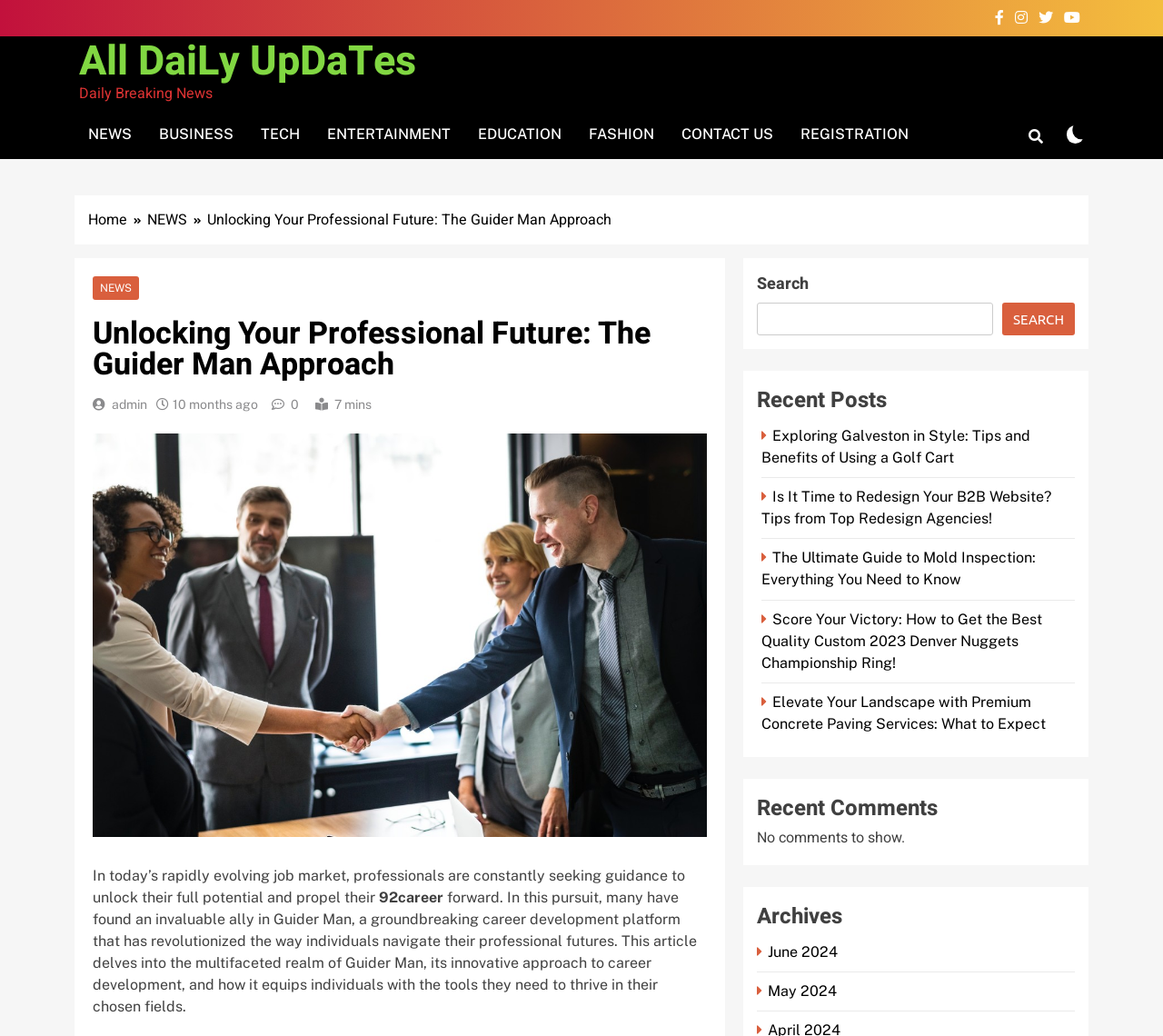Consider the image and give a detailed and elaborate answer to the question: 
How many recent comments are shown?

The section 'Recent Comments' is displayed, but it mentions 'No comments to show', indicating that there are no recent comments to display.